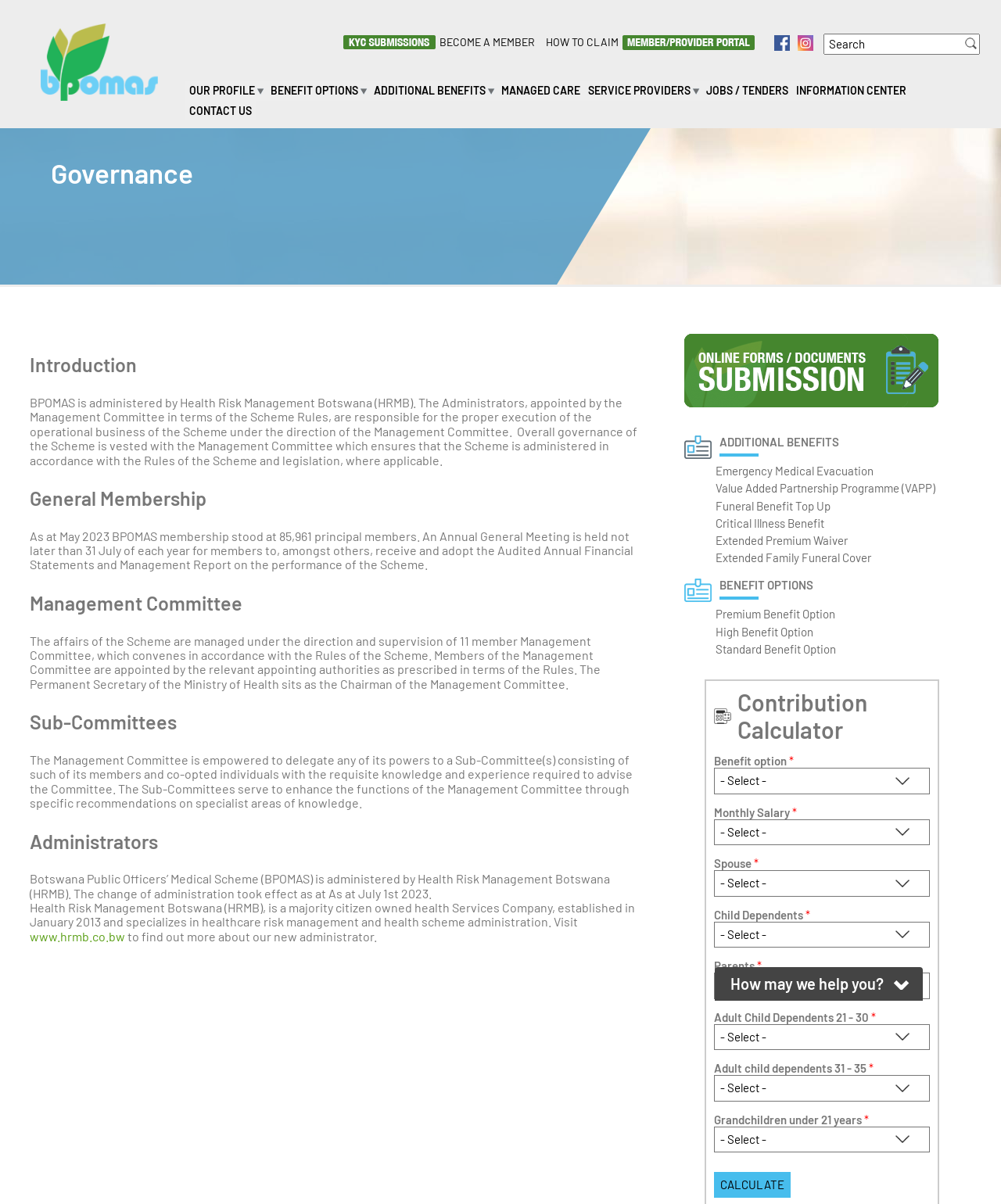Could you locate the bounding box coordinates for the section that should be clicked to accomplish this task: "Search for something".

[0.823, 0.028, 0.979, 0.046]